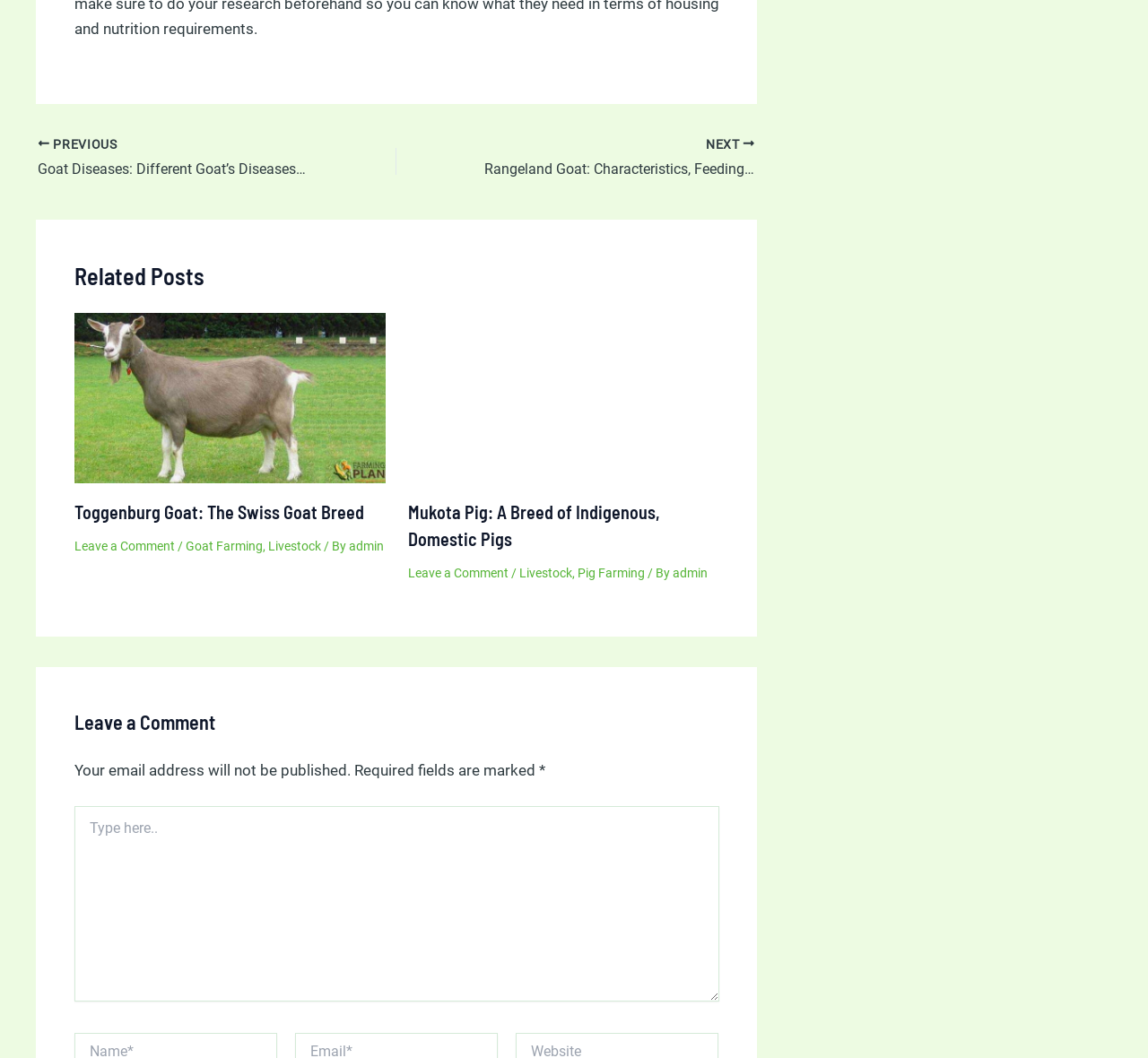What is the name of the author of the latest article?
Based on the image, respond with a single word or phrase.

admin